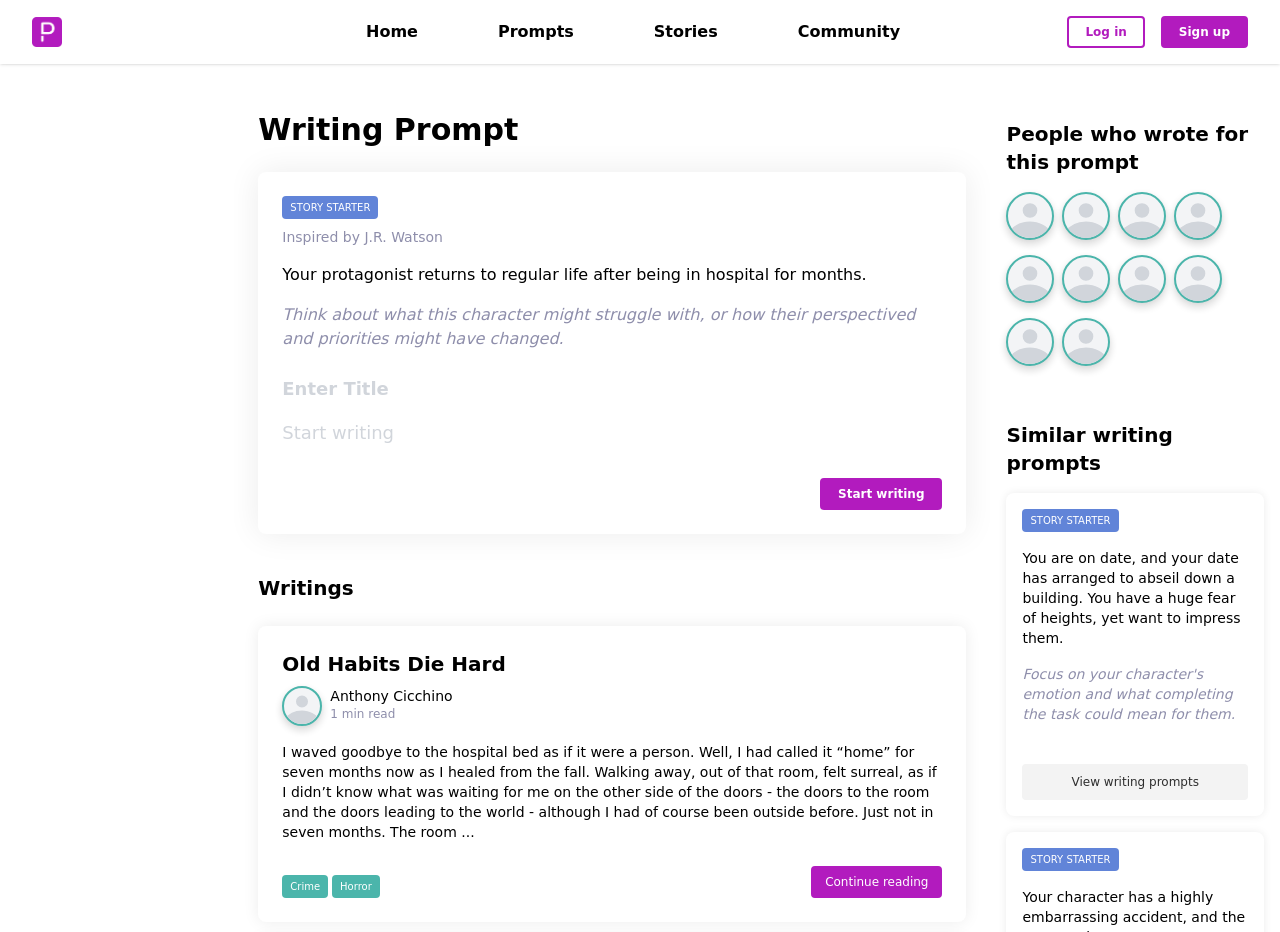How many images are there in the 'People who wrote for this prompt' section?
Your answer should be a single word or phrase derived from the screenshot.

5